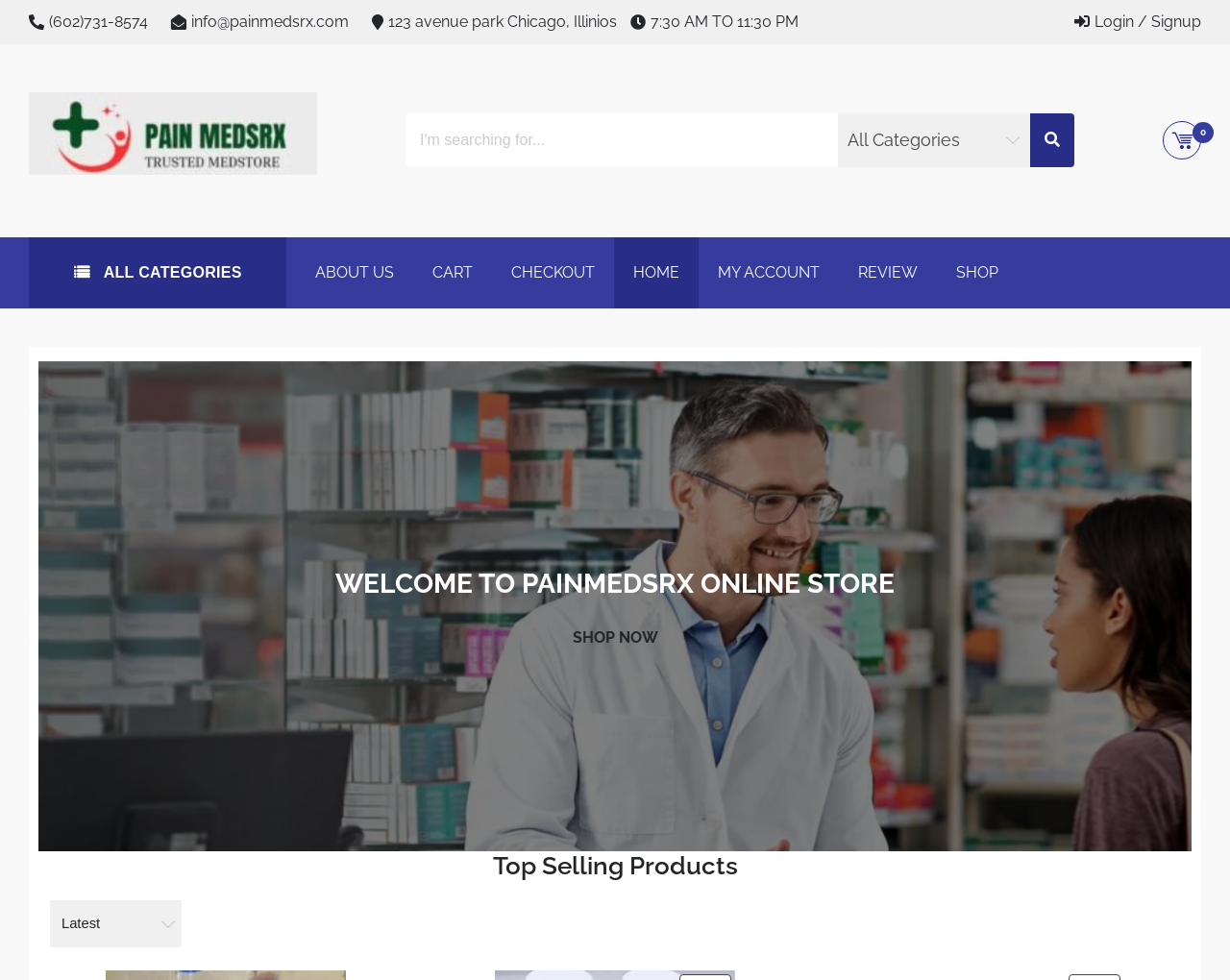Based on what you see in the screenshot, provide a thorough answer to this question: What is the default sorting option?

The combobox with the label 'Order products by' does not have a default selected option, so it is not possible to determine the default sorting option.